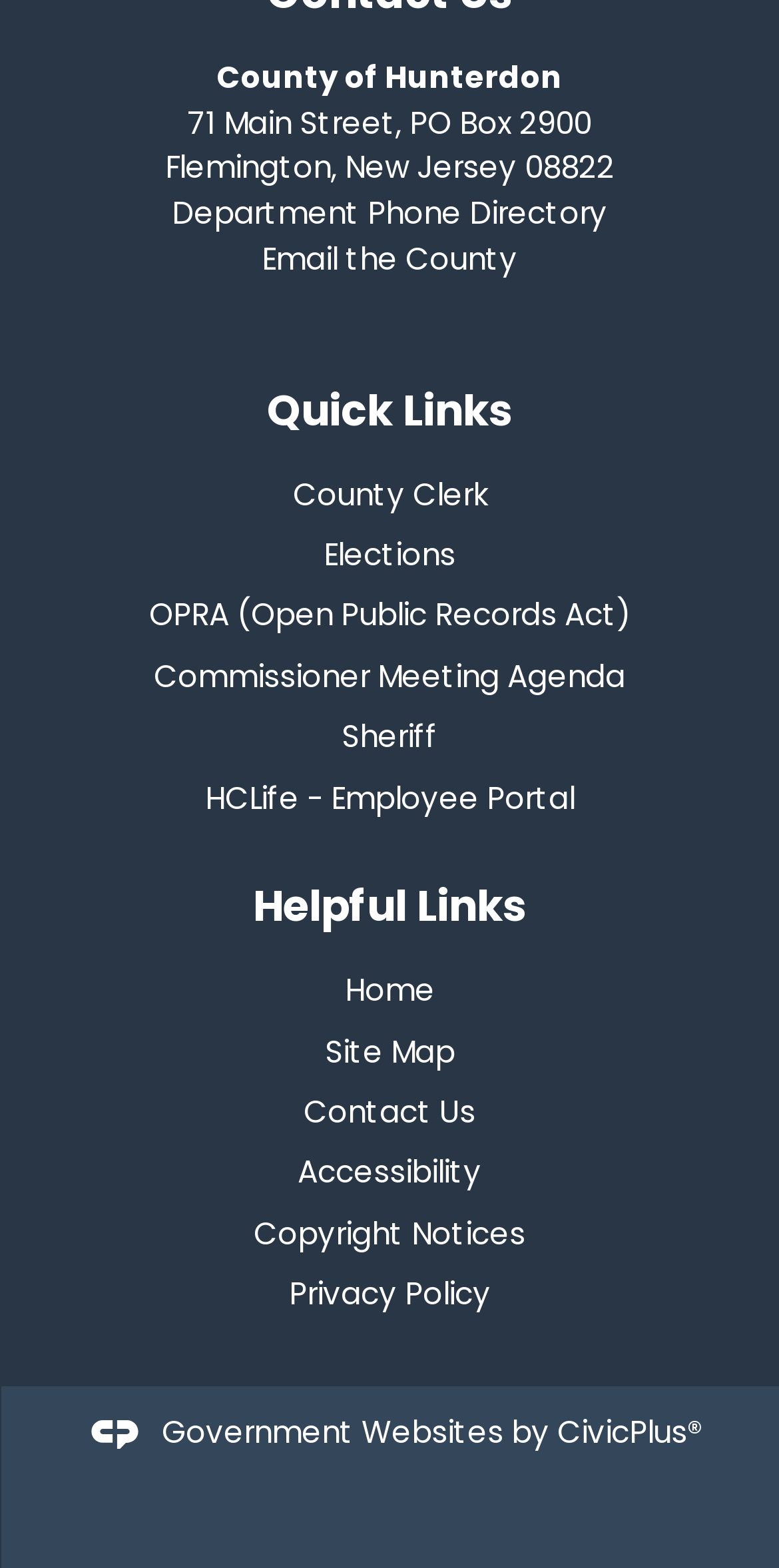Please specify the bounding box coordinates of the clickable region necessary for completing the following instruction: "Visit the county clerk page". The coordinates must consist of four float numbers between 0 and 1, i.e., [left, top, right, bottom].

[0.376, 0.301, 0.624, 0.328]